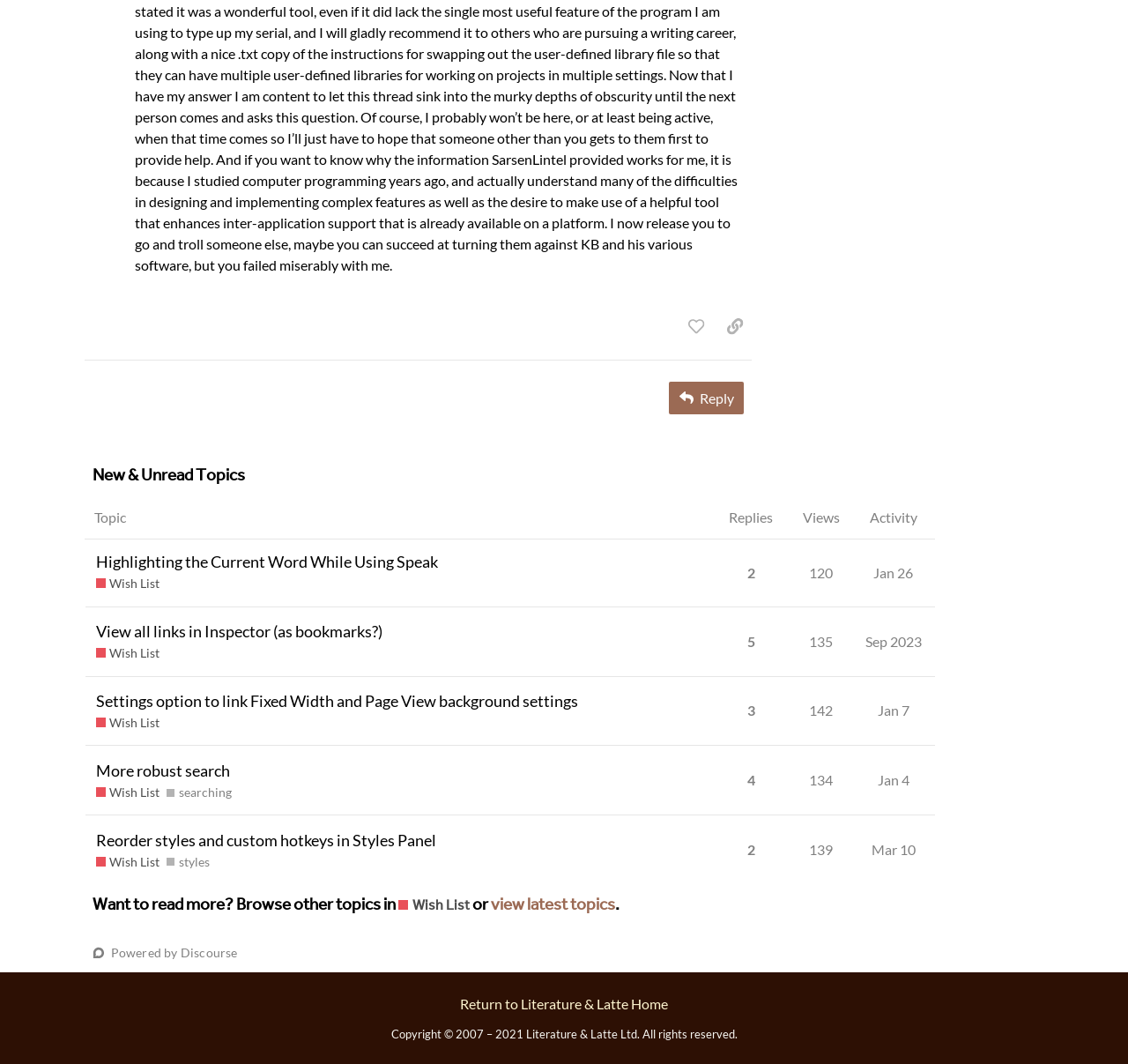Respond with a single word or short phrase to the following question: 
What is the text of the link at the bottom of the page?

Powered by Discourse